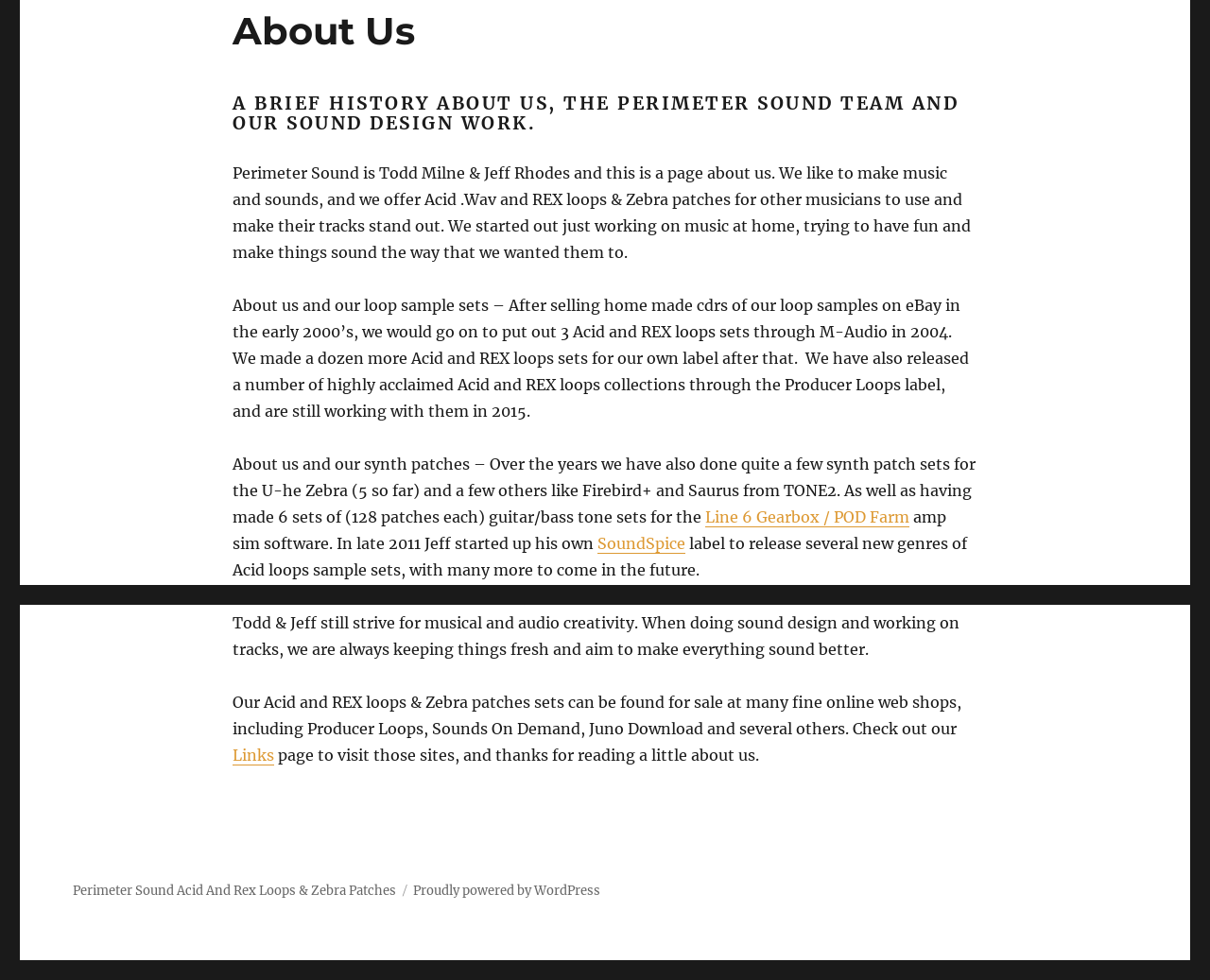Extract the bounding box coordinates of the UI element described by: "Proudly powered by WordPress". The coordinates should include four float numbers ranging from 0 to 1, e.g., [left, top, right, bottom].

[0.342, 0.9, 0.496, 0.917]